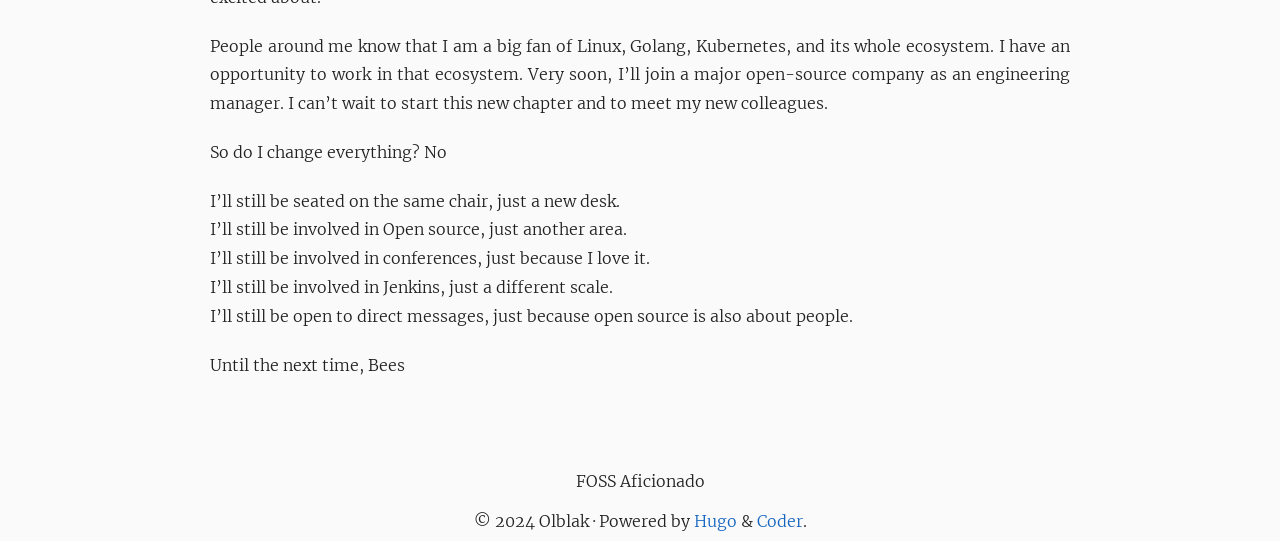What is the author's relationship with Jenkins?
Offer a detailed and full explanation in response to the question.

The author mentions that they will still be involved in Jenkins, but at a different scale, indicating their ongoing relationship with the project.